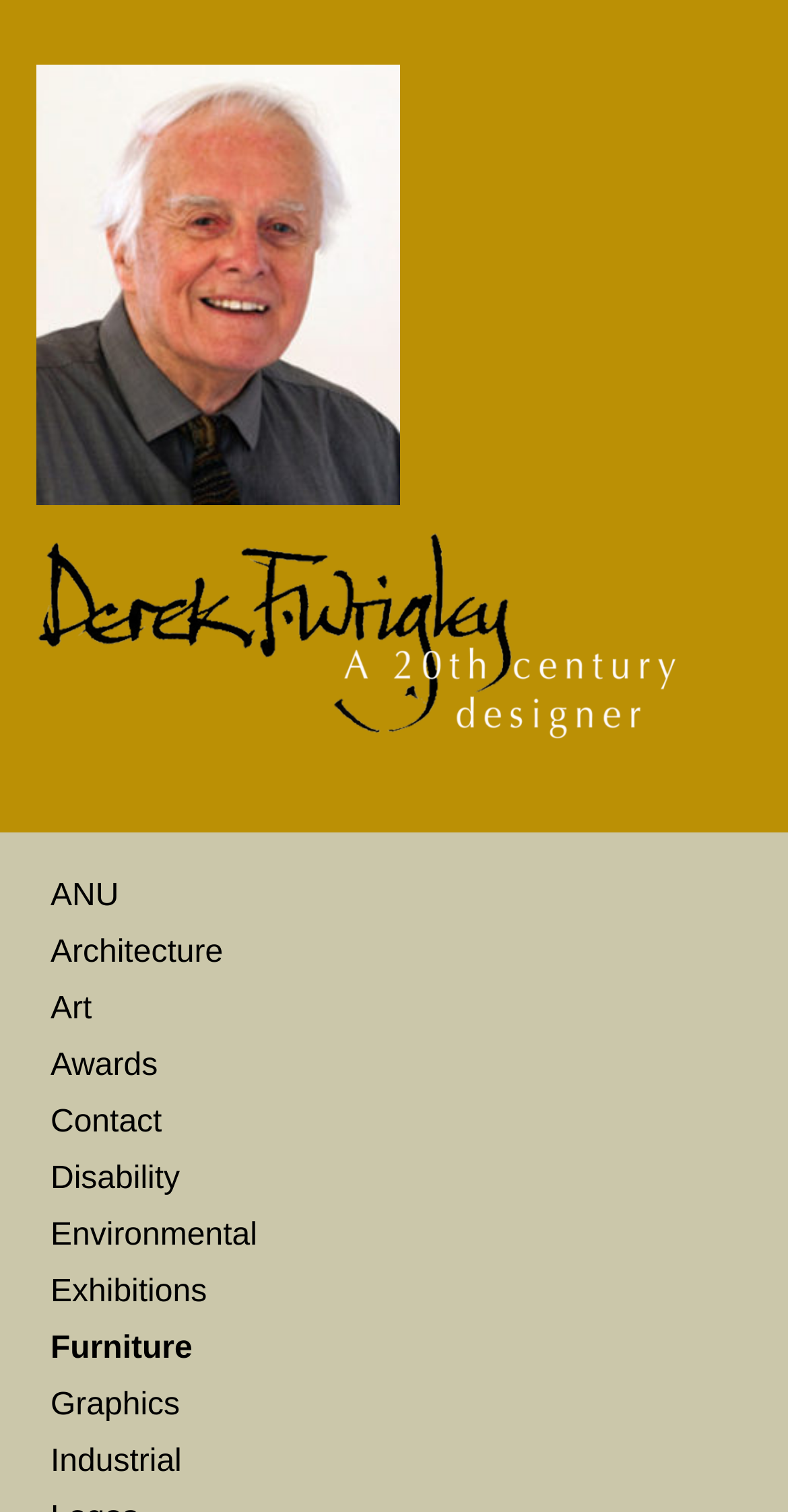Provide the bounding box coordinates of the section that needs to be clicked to accomplish the following instruction: "go to ANU page."

[0.064, 0.582, 0.151, 0.604]